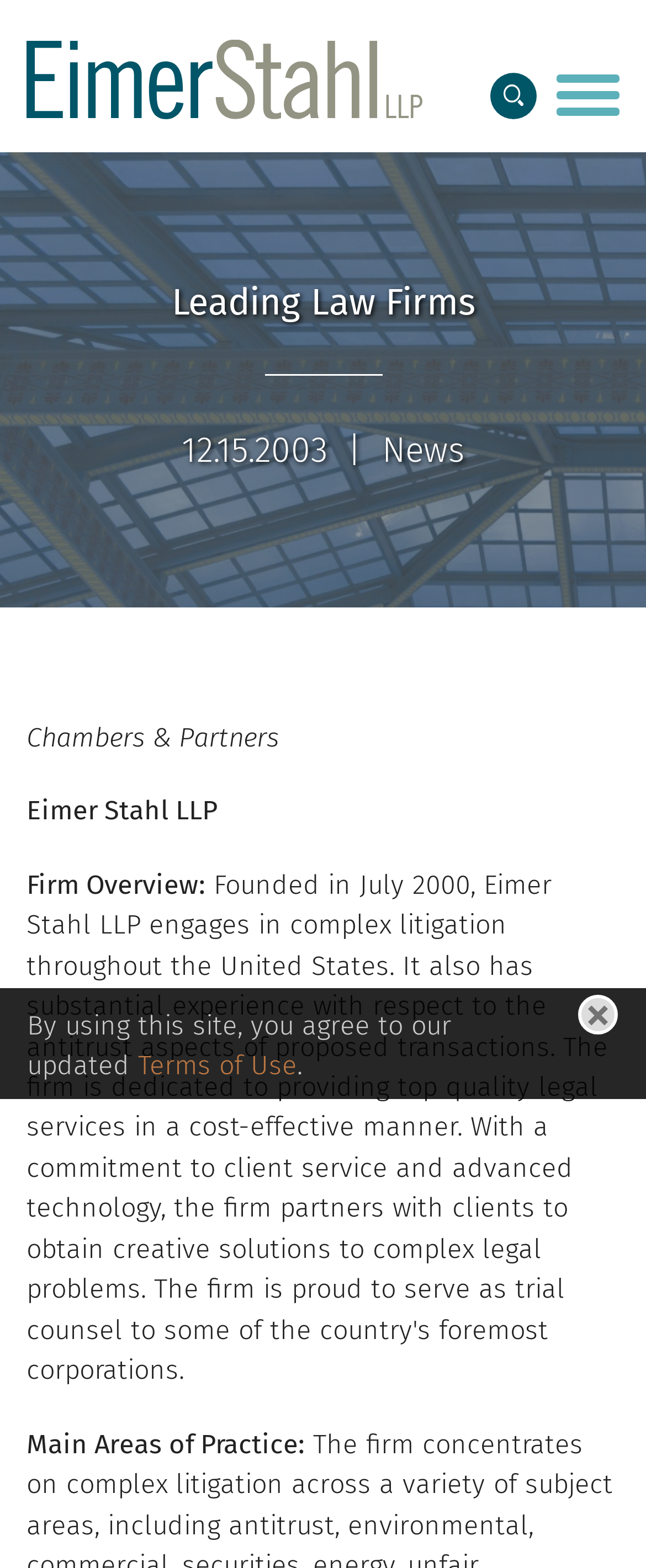What is the name of the law firm?
Can you provide an in-depth and detailed response to the question?

The name of the law firm can be found in the top-left corner of the webpage, where it is written as 'Eimer Stahl LLP' in a link element.